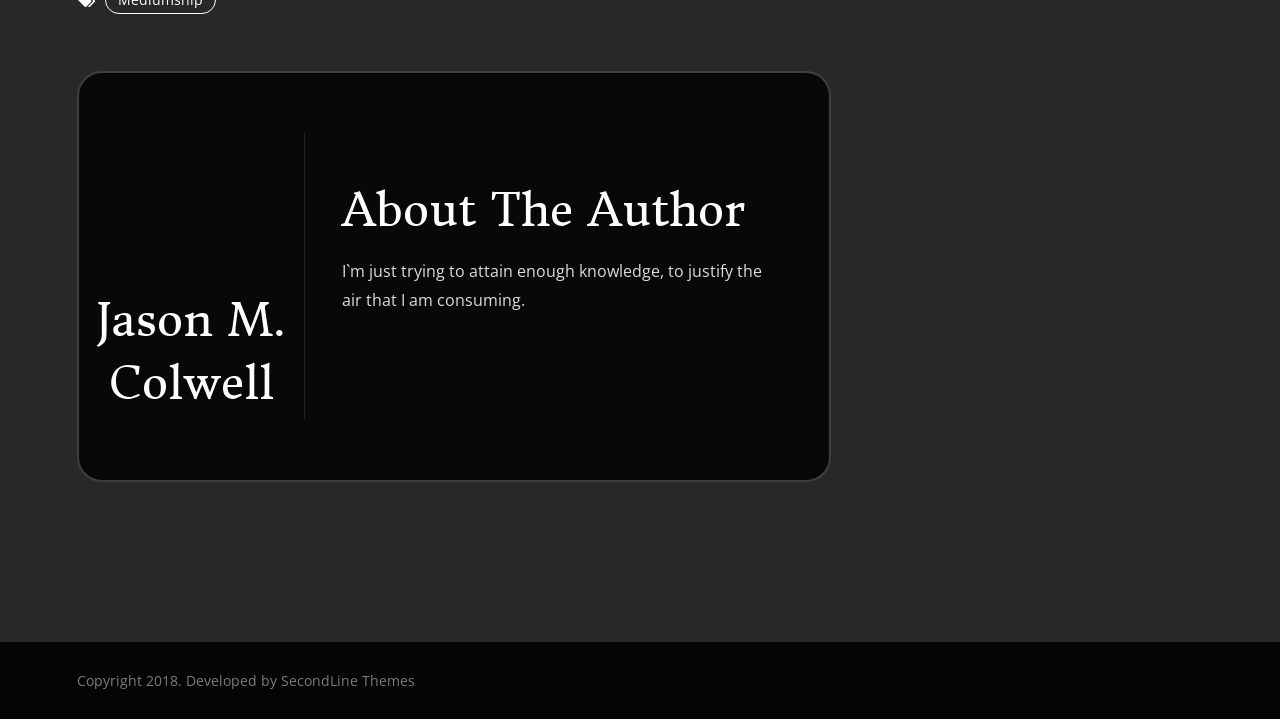Look at the image and write a detailed answer to the question: 
What is the author's name?

The author's name can be found in the heading element with the text 'Jason M. Colwell' which is located at the top of the webpage, with a bounding box coordinate of [0.062, 0.338, 0.237, 0.577].